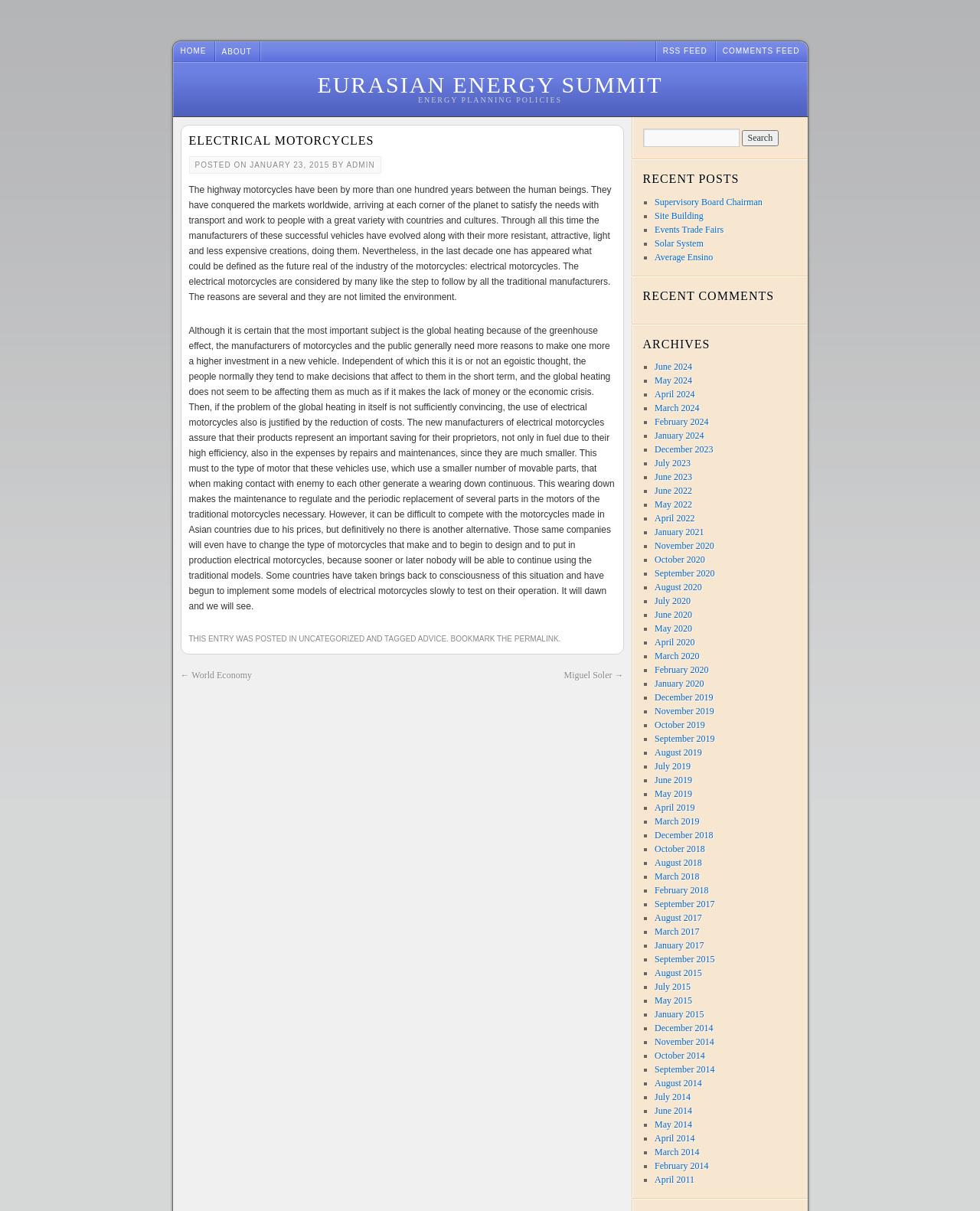Please indicate the bounding box coordinates for the clickable area to complete the following task: "Search for something". The coordinates should be specified as four float numbers between 0 and 1, i.e., [left, top, right, bottom].

[0.656, 0.106, 0.812, 0.121]